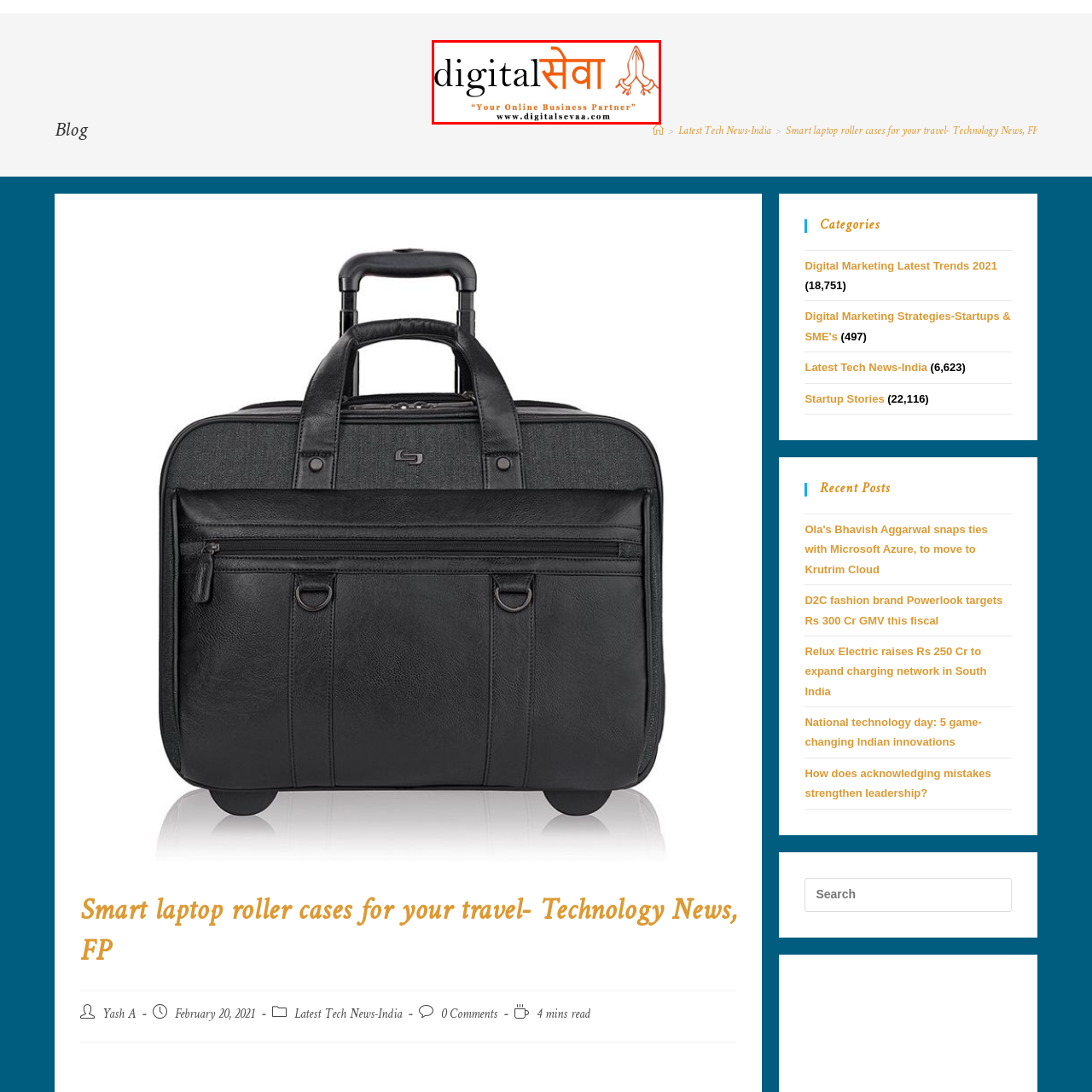Provide a comprehensive description of the image located within the red boundary.

The image showcases the logo of "Digital Sevaa," a digital marketing platform positioned as "Your Online Business Partner." The logo features a stylized depiction of the word "digital" alongside "सेवा," the Hindi word for "service," conveying the brand's commitment to assisting online businesses. Above the text, two hands in a traditional greeting gesture symbolize respect and partnership. The accompanying tagline emphasizes their role in supporting businesses in the digital space, while the web address, www.digitalsevaa.com, invites viewers to explore their services further. This visual representation encapsulates the fusion of modern digital solutions with cultural warmth.